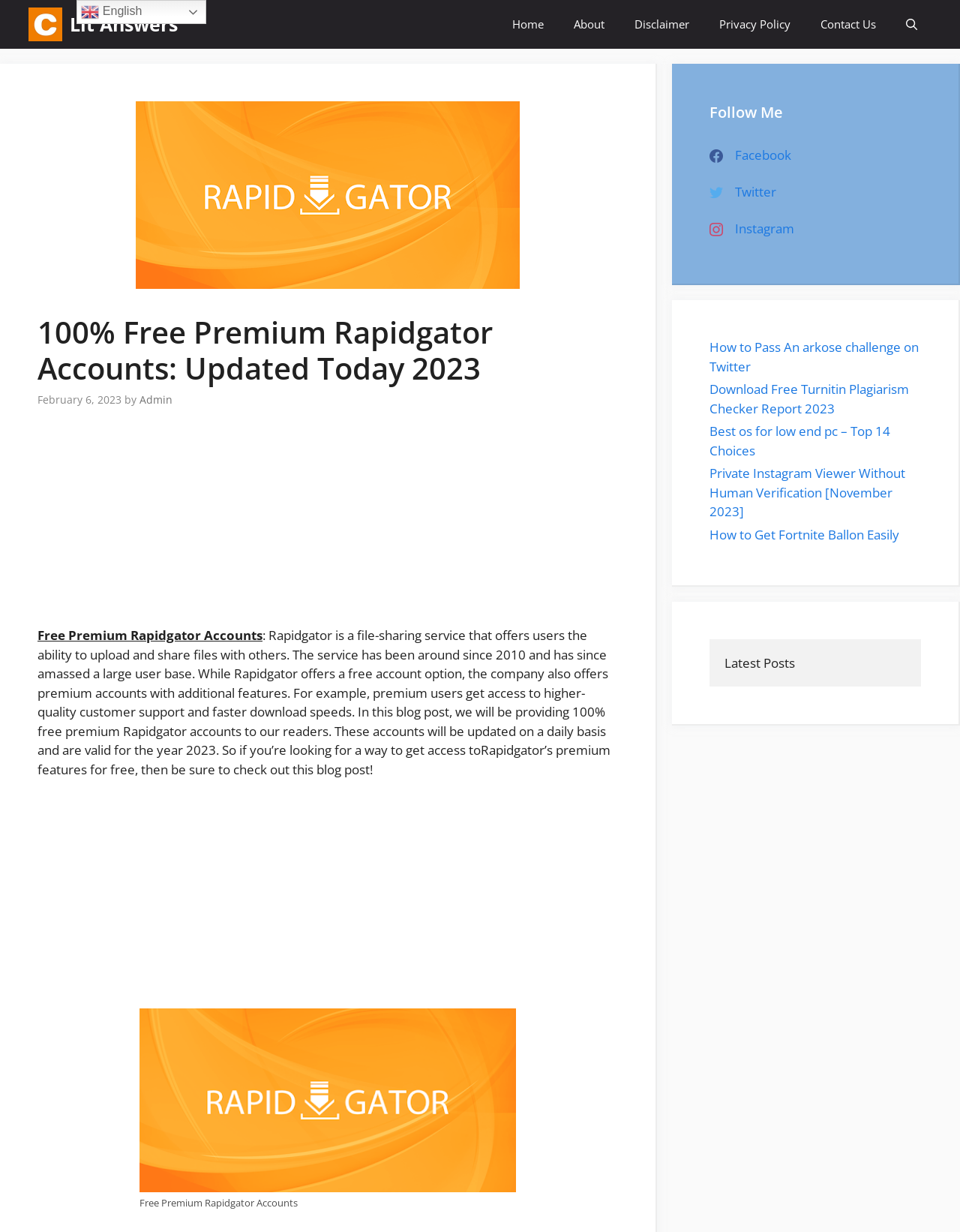What is the date of the blog post?
Based on the image, respond with a single word or phrase.

February 6, 2023